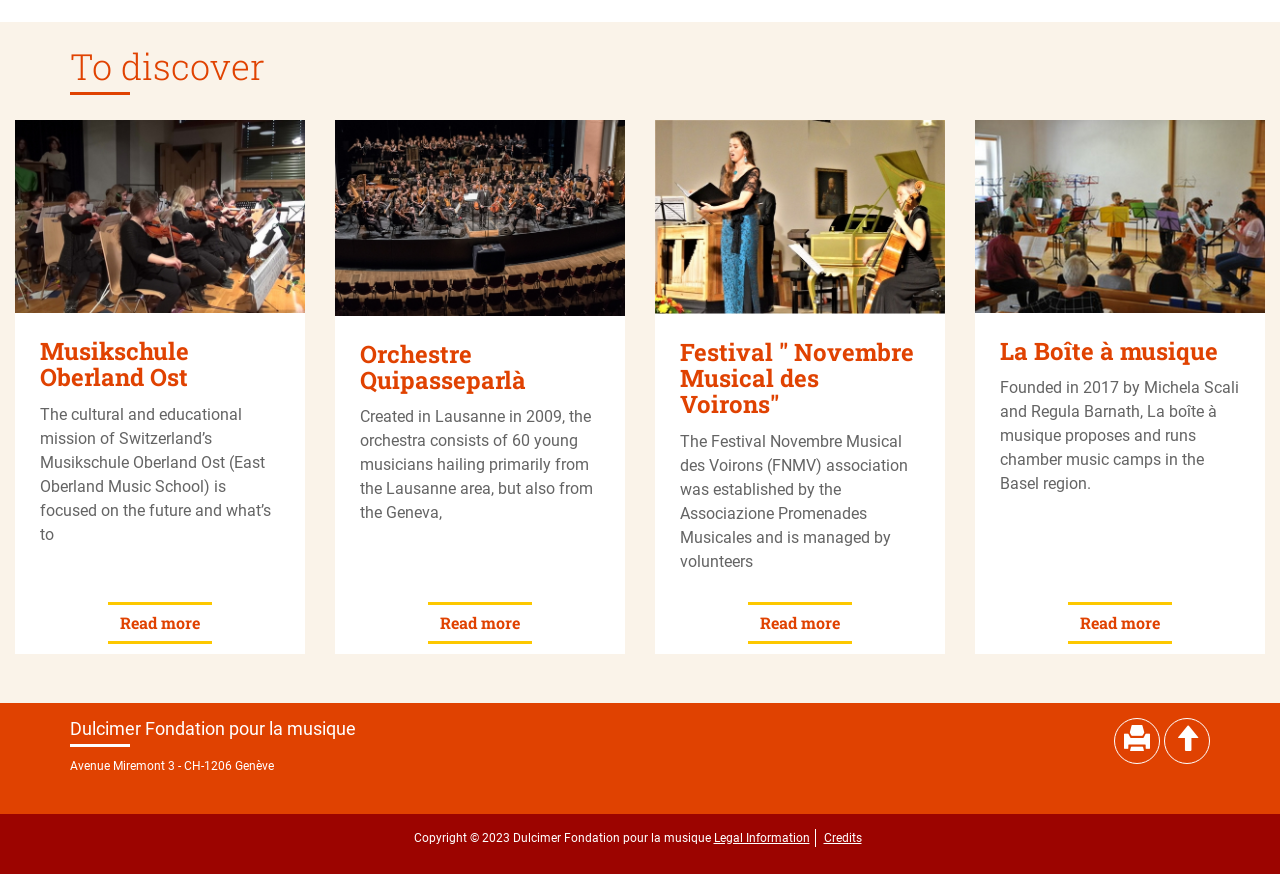Answer the following inquiry with a single word or phrase:
What is the purpose of the button at the bottom of the webpage?

To go to the top of the page